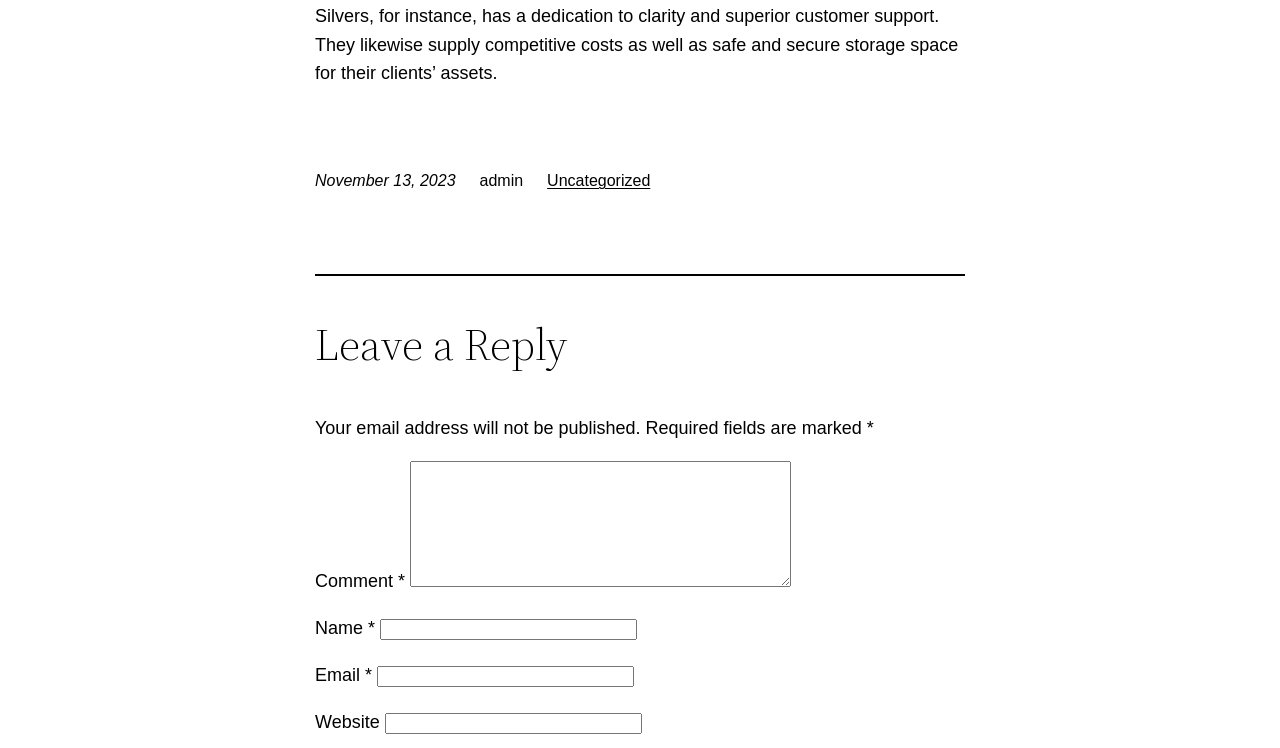Using the elements shown in the image, answer the question comprehensively: Is the Website field required to leave a reply?

The Website field is not required to leave a reply, as it does not have an asterisk (*) marking it as required.